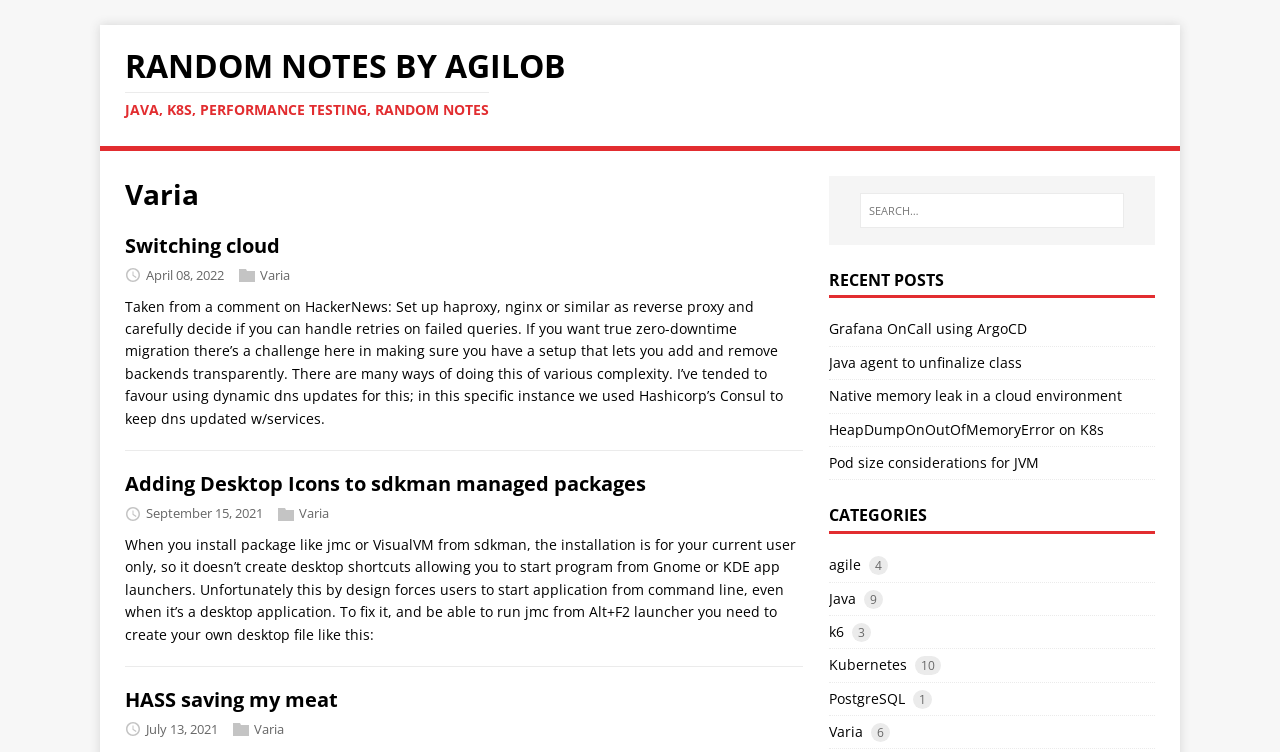Generate a comprehensive caption for the webpage you are viewing.

The webpage is a blog titled "Varia - Random Notes by agilob" with a focus on technical topics. At the top, there is a header section with a link to the blog's title and a brief description. Below the header, there are three articles or blog posts, each with a heading, a link to the post, an image, a timestamp, and a brief summary or excerpt.

The first article is titled "Switching cloud" and has a timestamp of April 8, 2022. The second article is titled "Adding Desktop Icons to sdkman managed packages" and has a timestamp of September 15, 2021. The third article is titled "HASS saving my meat" and has a timestamp of July 13, 2021.

To the right of the articles, there is a search bar with a placeholder text "SEARCH…". Below the search bar, there is a section titled "RECENT POSTS" with five links to recent blog posts. Further down, there is a section titled "CATEGORIES" with links to categories such as "agile", "Java", "k6", "Kubernetes", "PostgreSQL", and "Varia", each with a count of related posts.

Overall, the webpage has a simple and clean layout, with a focus on presenting technical blog posts and related categories.